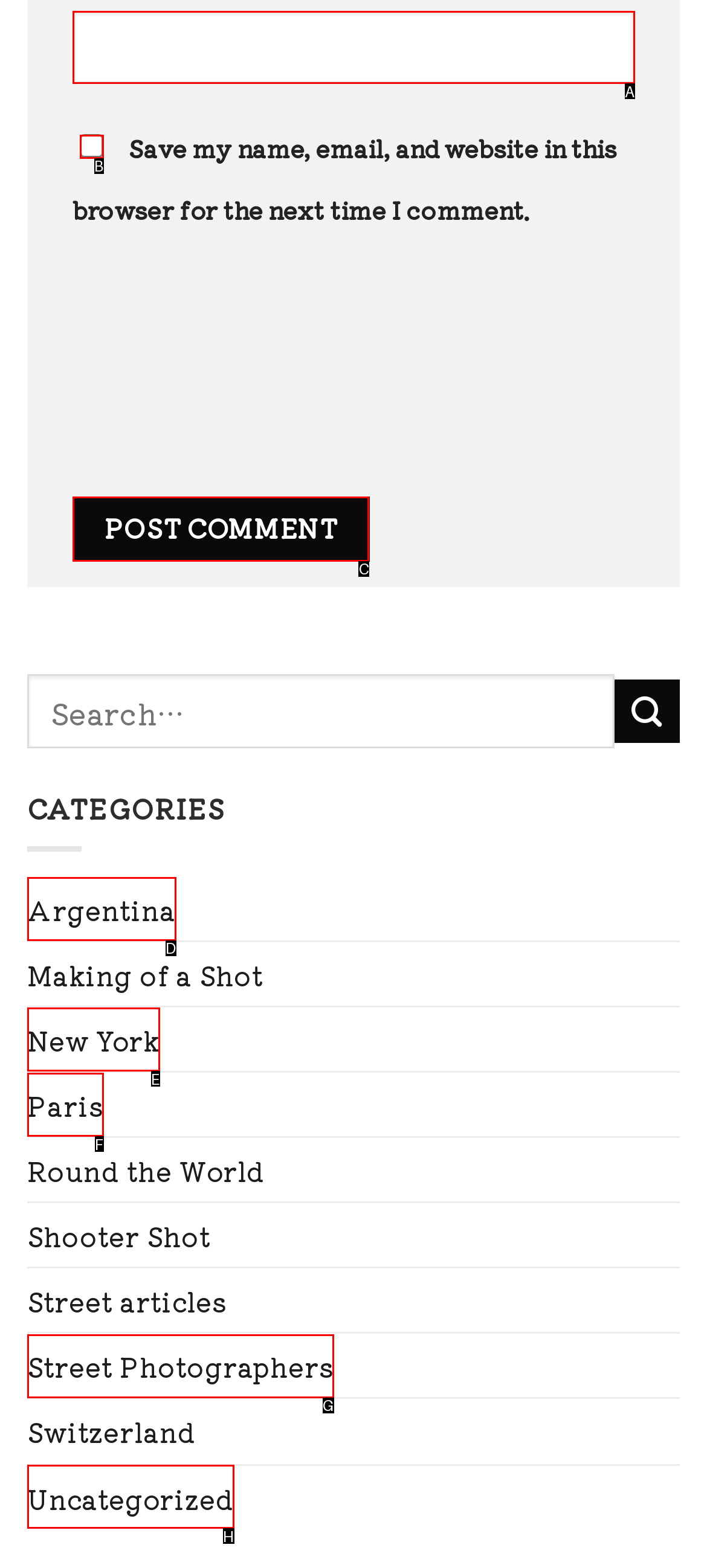Select the letter of the option that corresponds to: Uncategorized
Provide the letter from the given options.

H